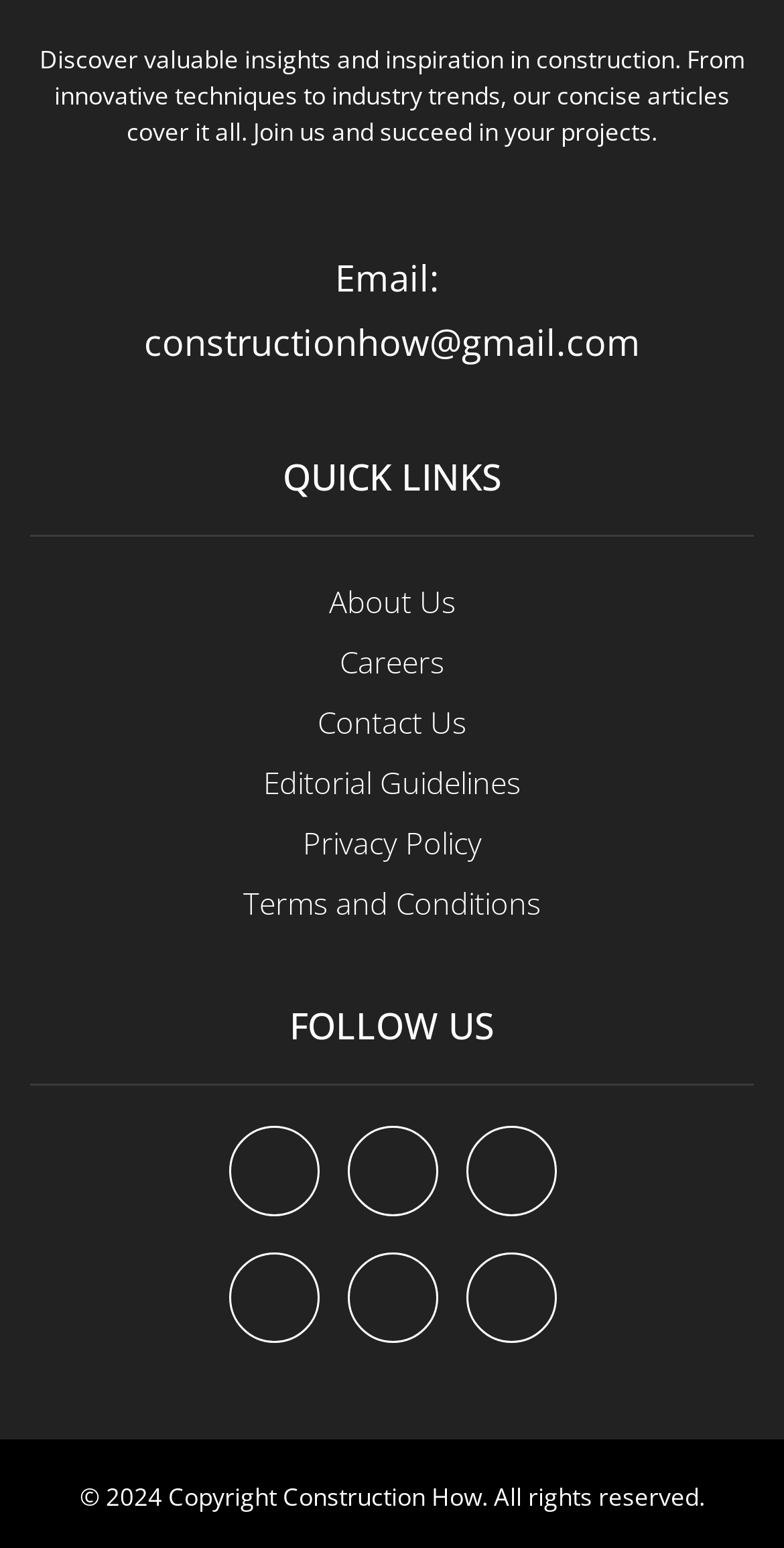Could you indicate the bounding box coordinates of the region to click in order to complete this instruction: "learn about the editorial guidelines".

[0.336, 0.492, 0.664, 0.518]